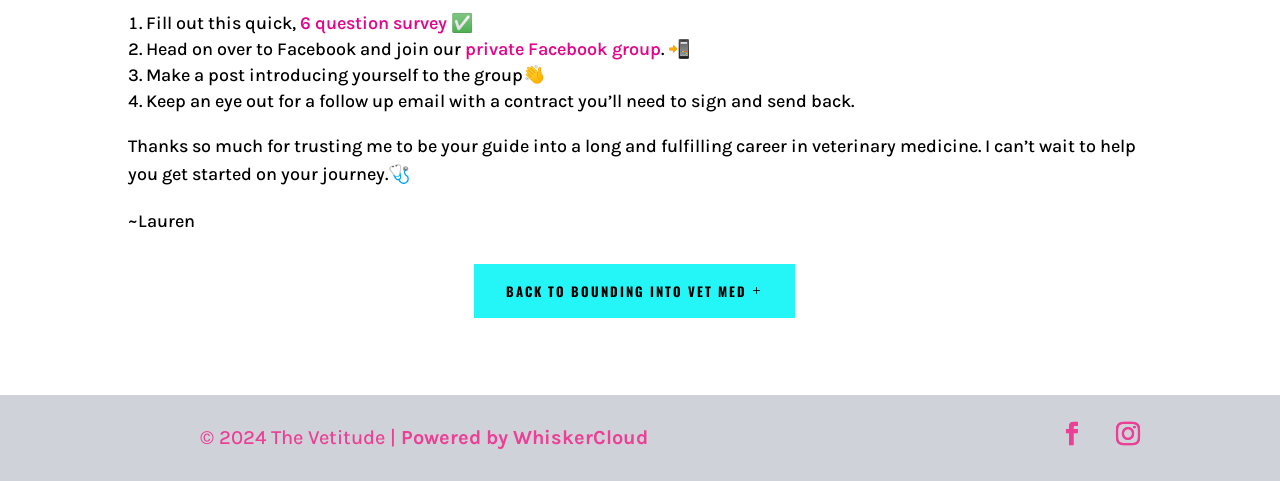Using a single word or phrase, answer the following question: 
Who is the author of the webpage?

Lauren